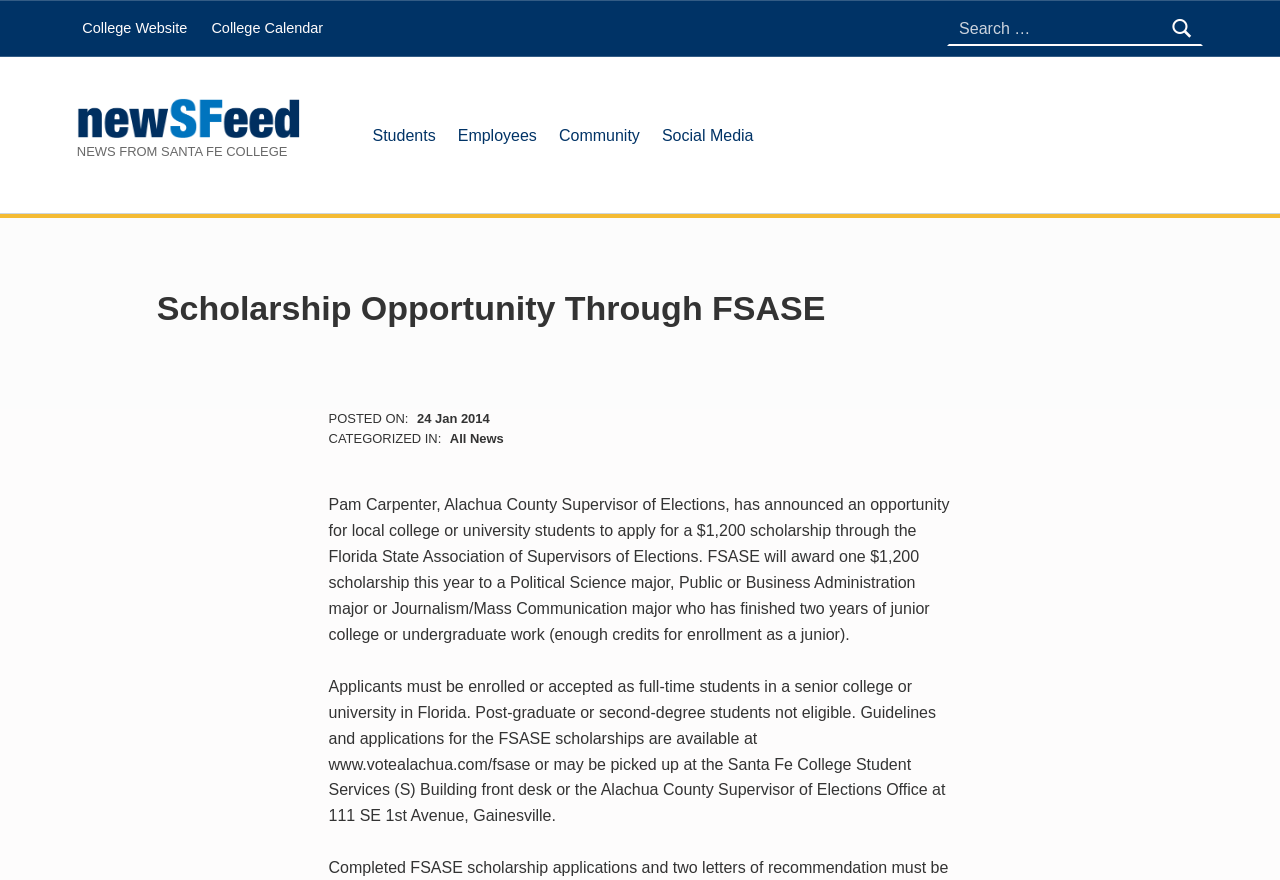What is the name of the college mentioned?
Based on the visual information, provide a detailed and comprehensive answer.

The name of the college is mentioned in the text 'NEWS FROM SANTA FE COLLEGE' which is a StaticText element with ID 235.